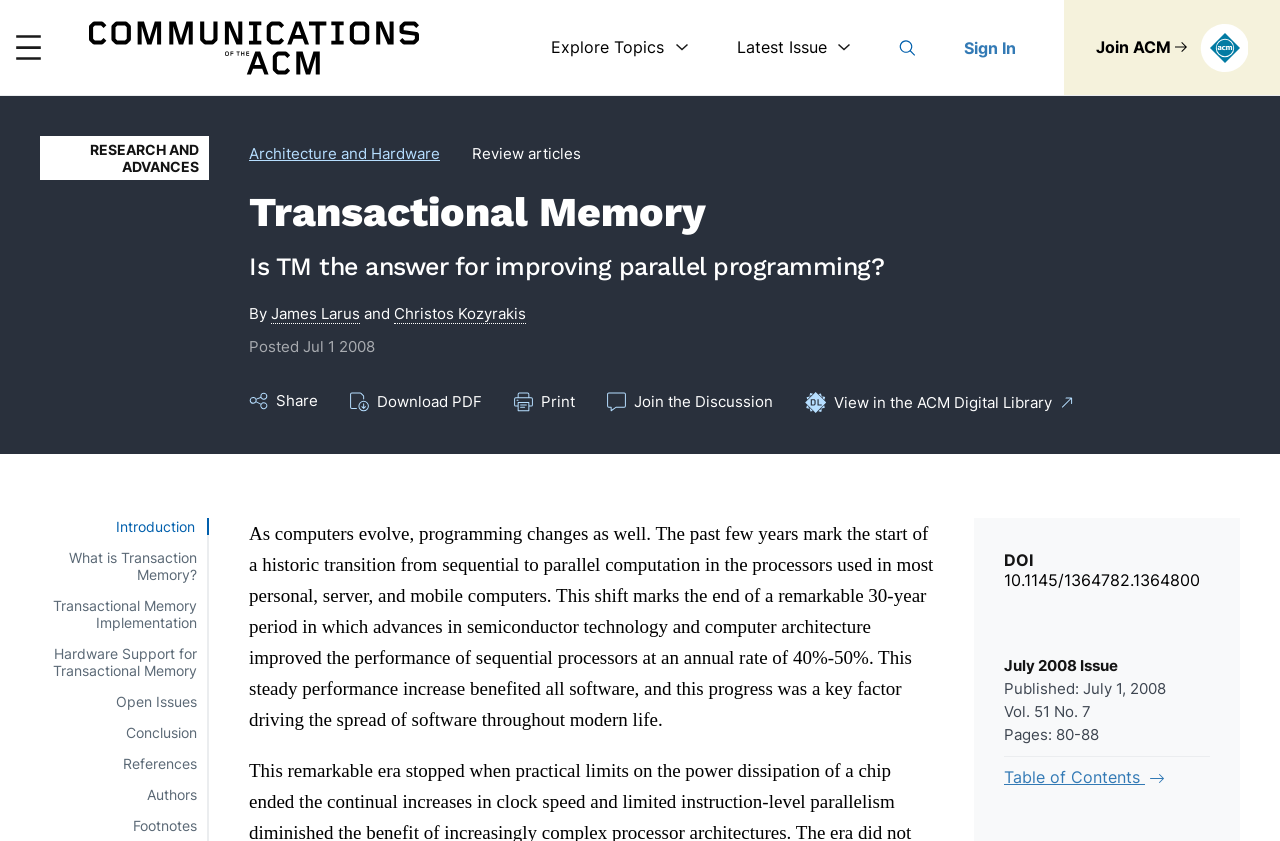What is the DOI of the article?
Look at the image and answer the question using a single word or phrase.

10.1145/1364782.1364800